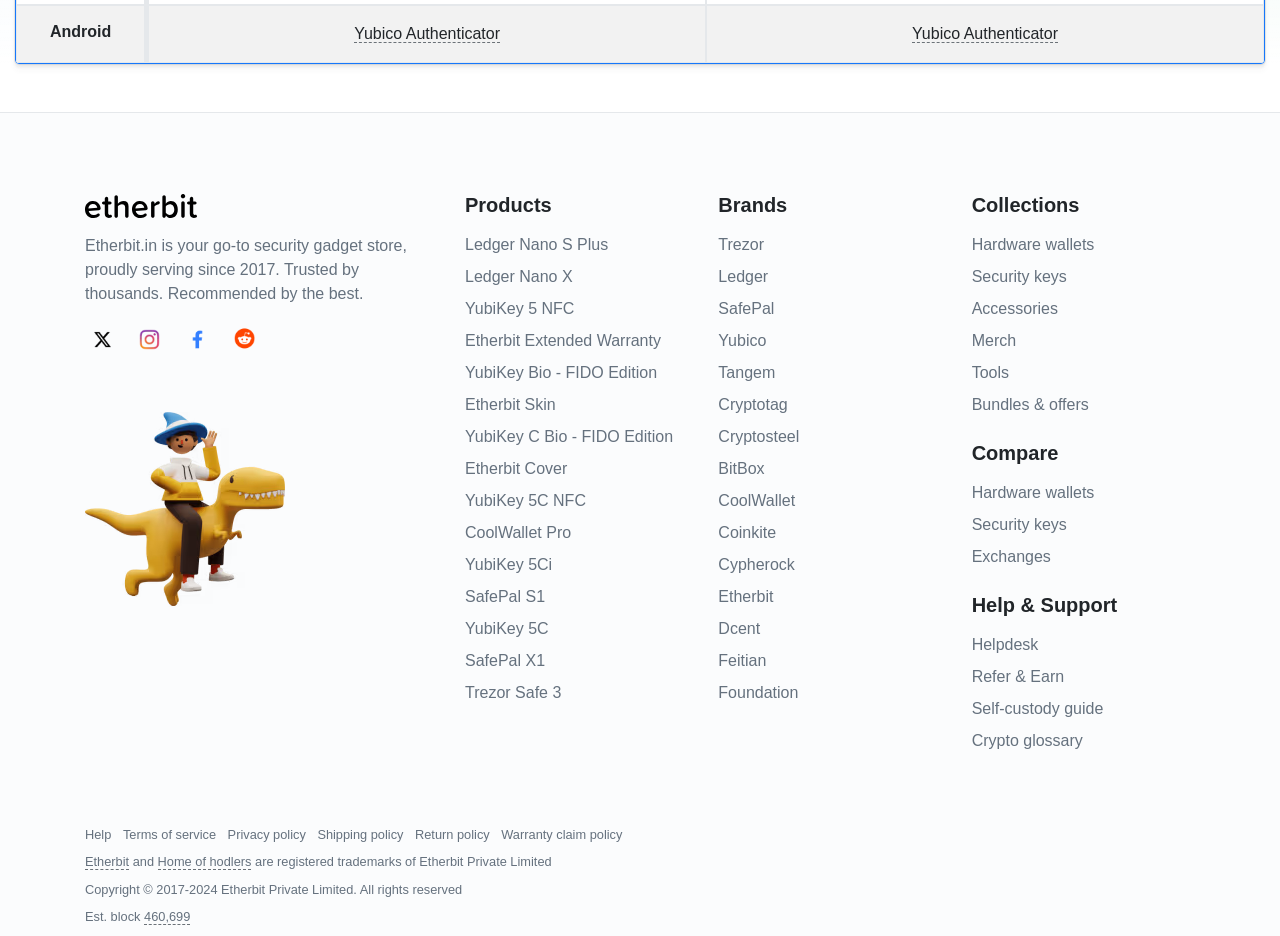What types of products are available on this website?
Please use the visual content to give a single word or phrase answer.

Hardware wallets, security keys, accessories